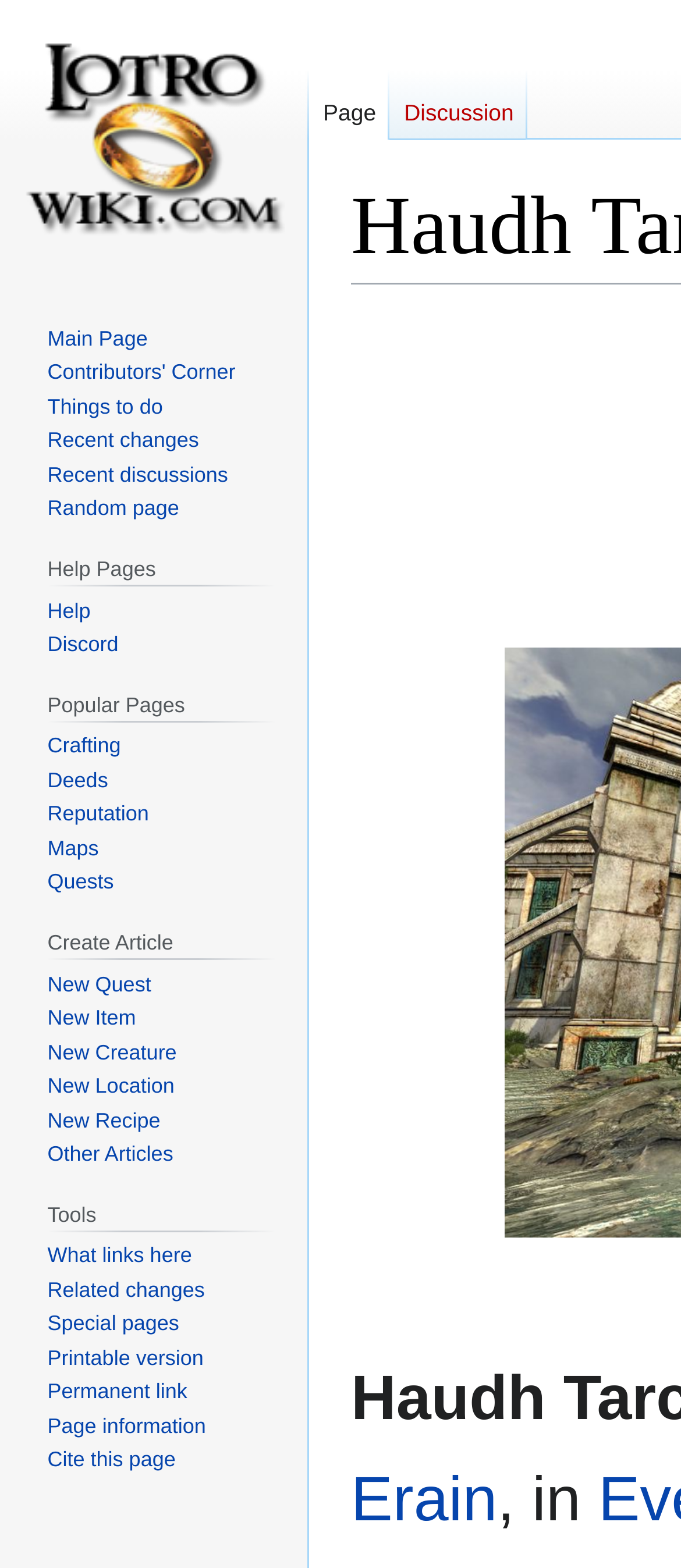Pinpoint the bounding box coordinates of the area that must be clicked to complete this instruction: "Create a new quest".

[0.07, 0.62, 0.222, 0.635]